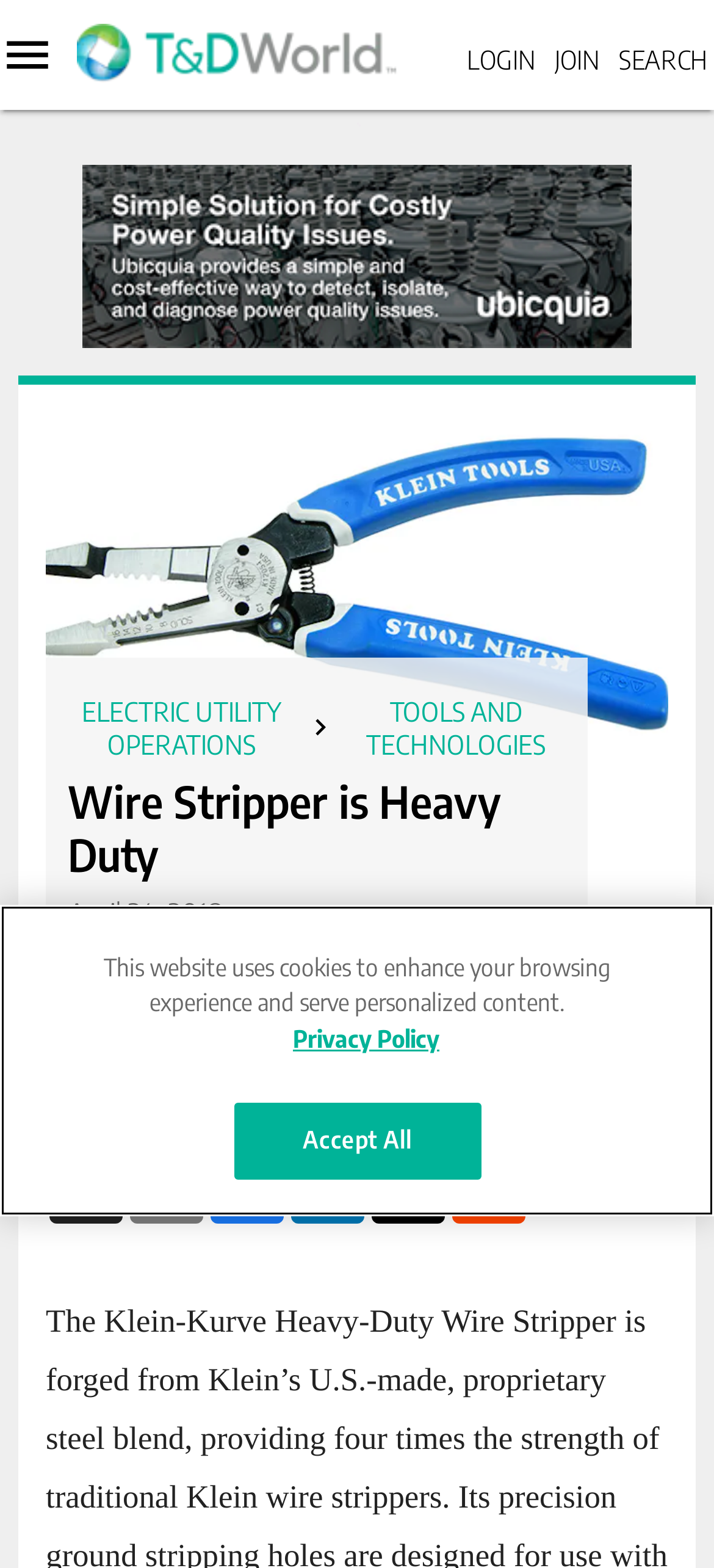Answer in one word or a short phrase: 
What is the topic of the article?

Wire Stripper